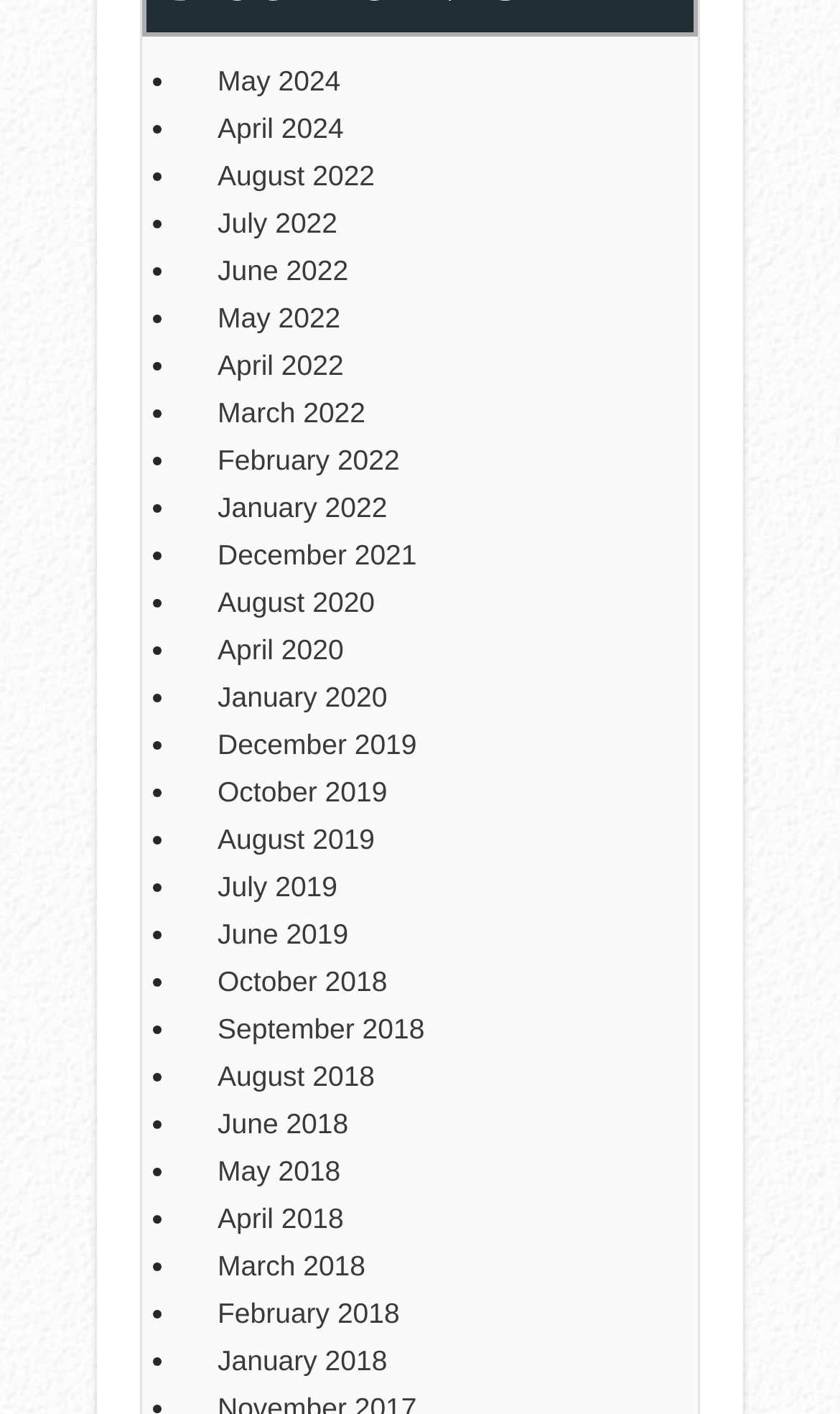Show the bounding box coordinates for the element that needs to be clicked to execute the following instruction: "Click on May 2024". Provide the coordinates in the form of four float numbers between 0 and 1, i.e., [left, top, right, bottom].

[0.259, 0.041, 0.779, 0.074]